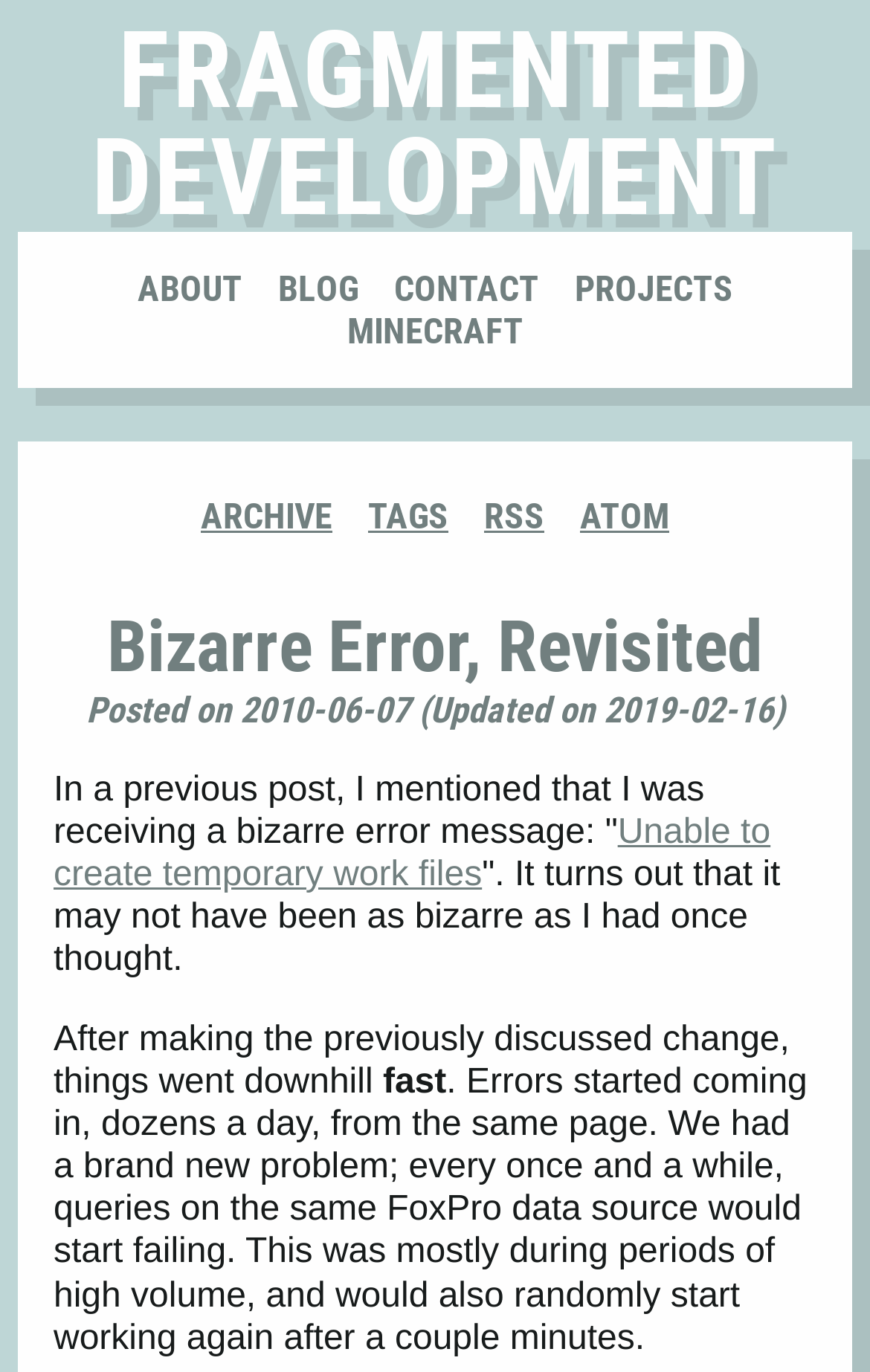Identify the bounding box coordinates for the element you need to click to achieve the following task: "Click on the FRAGMENTED DEVELOPMENT link". Provide the bounding box coordinates as four float numbers between 0 and 1, in the form [left, top, right, bottom].

[0.105, 0.005, 0.895, 0.176]